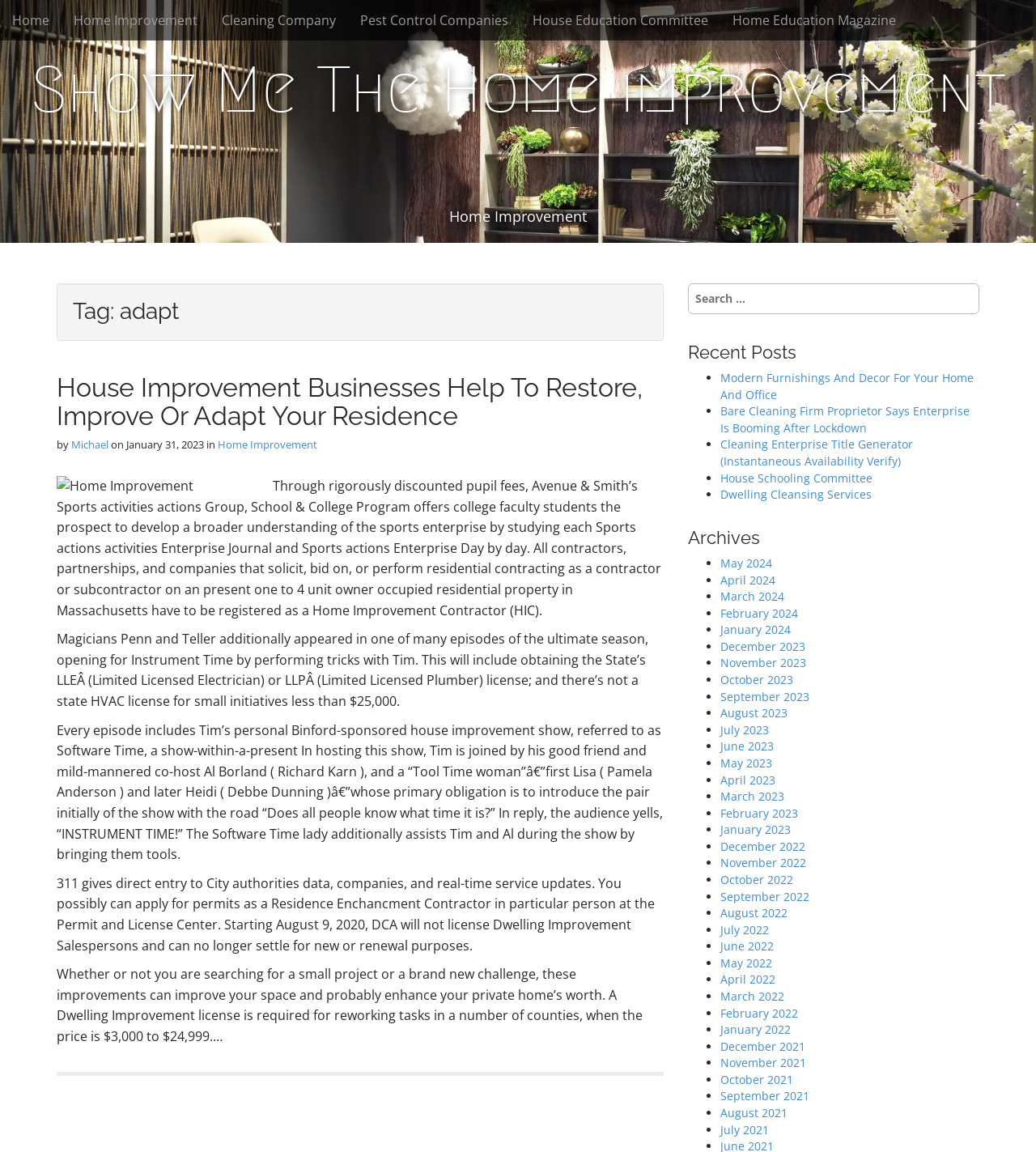What is the category of the first link?
Make sure to answer the question with a detailed and comprehensive explanation.

The first link is 'Home' which can be found at the top of the webpage, and it is categorized as a link.